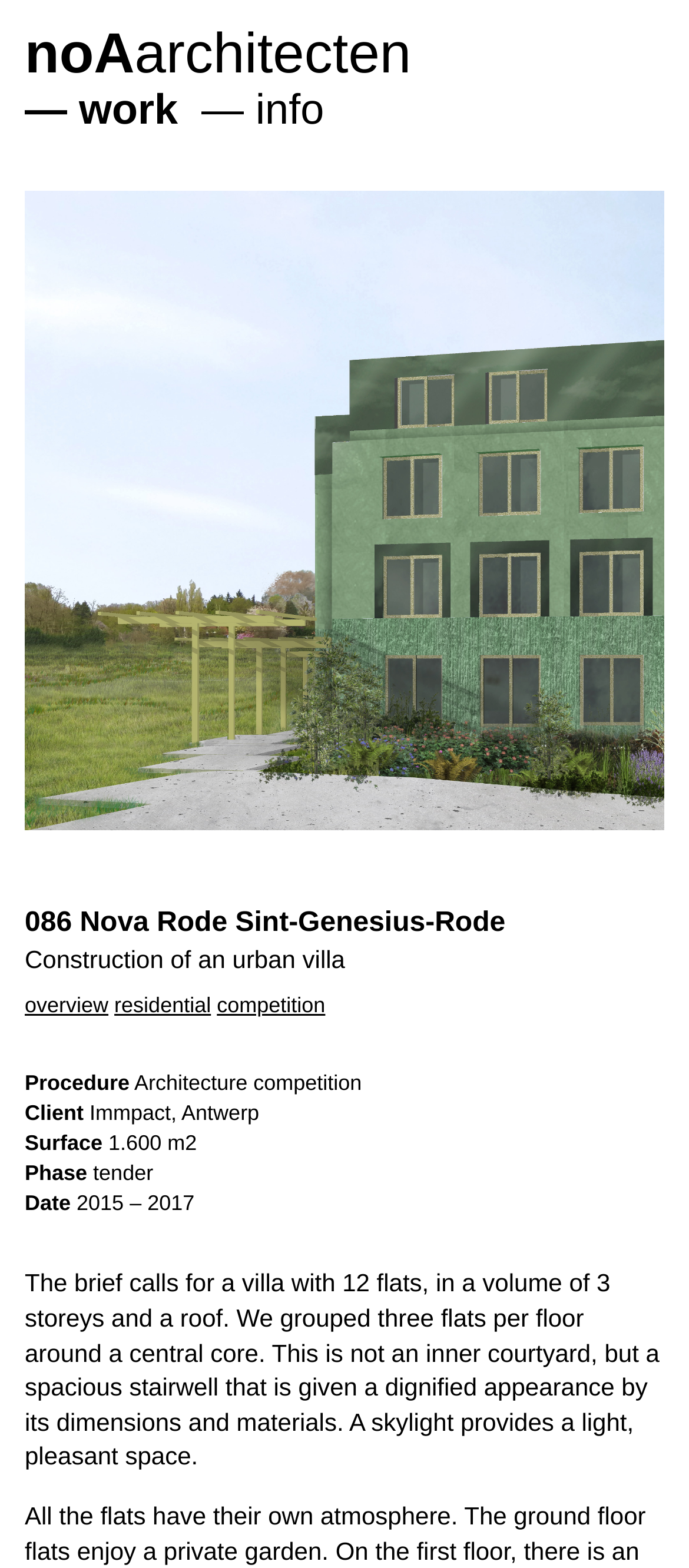When was the project completed?
Identify the answer in the screenshot and reply with a single word or phrase.

2015 – 2017